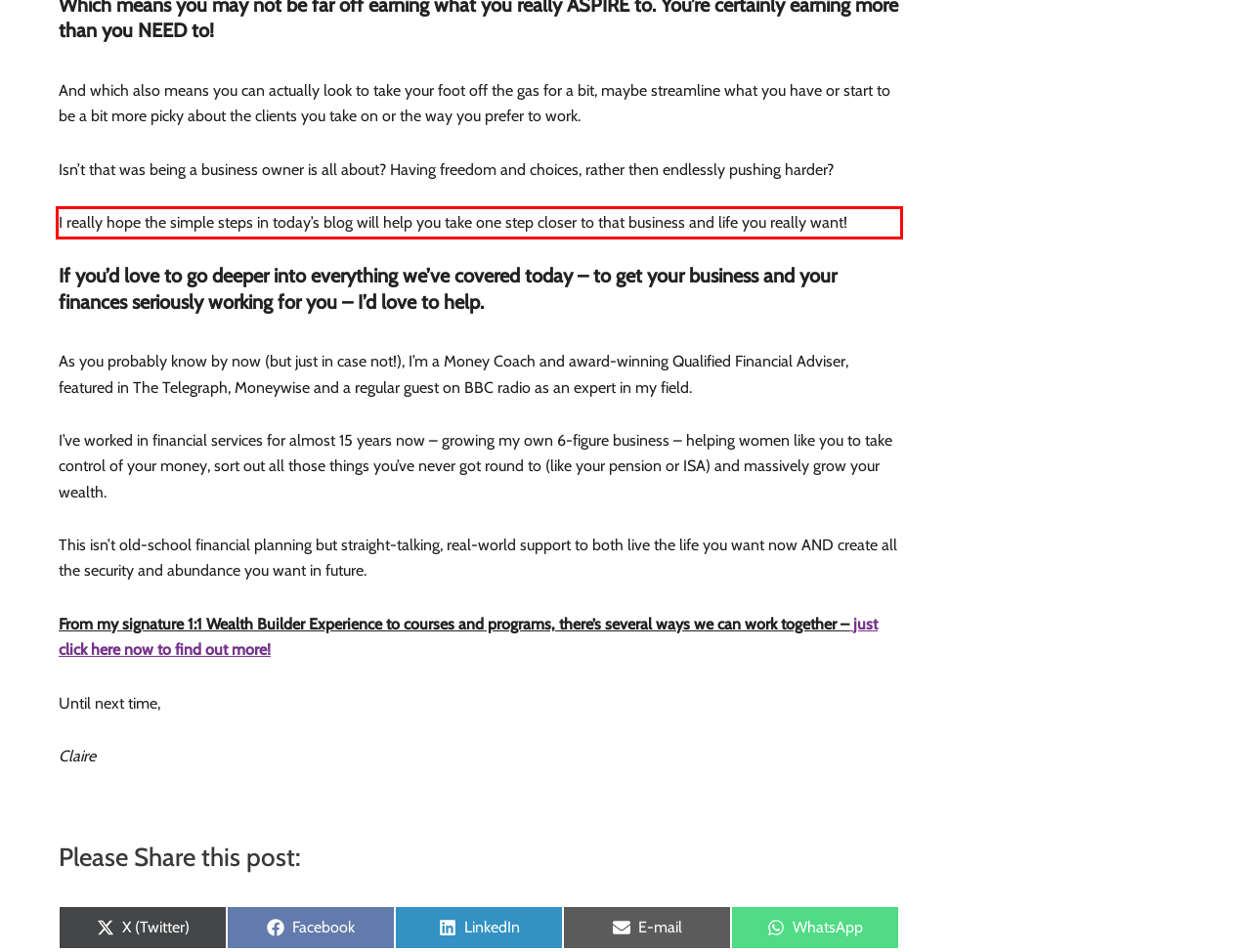Identify the text inside the red bounding box in the provided webpage screenshot and transcribe it.

I really hope the simple steps in today’s blog will help you take one step closer to that business and life you really want!